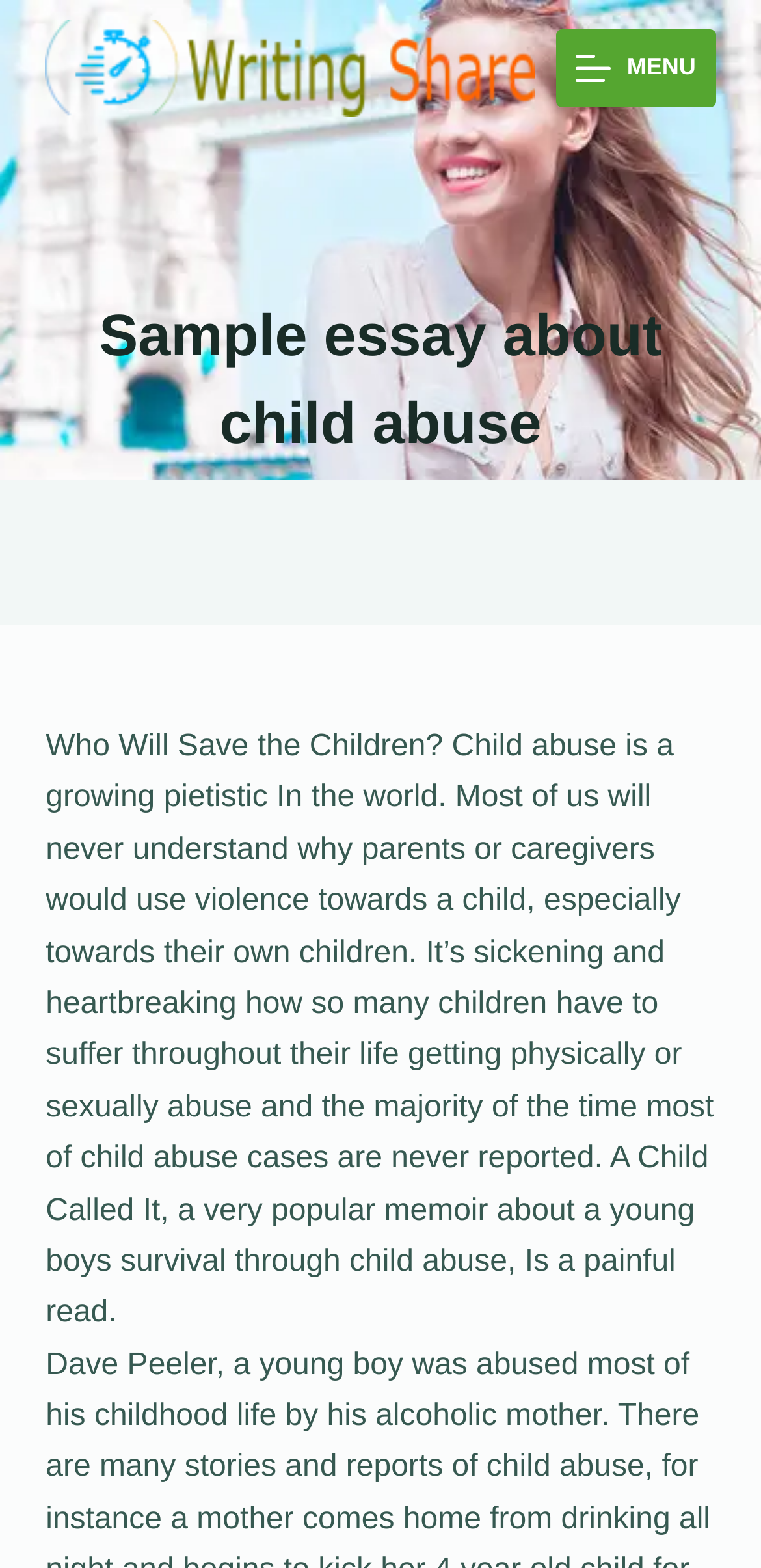Analyze the image and answer the question with as much detail as possible: 
What is the topic of the sample essay?

Based on the webpage content, the topic of the sample essay is child abuse, which is mentioned in the heading 'Sample essay about child abuse' and further elaborated in the static text that follows.